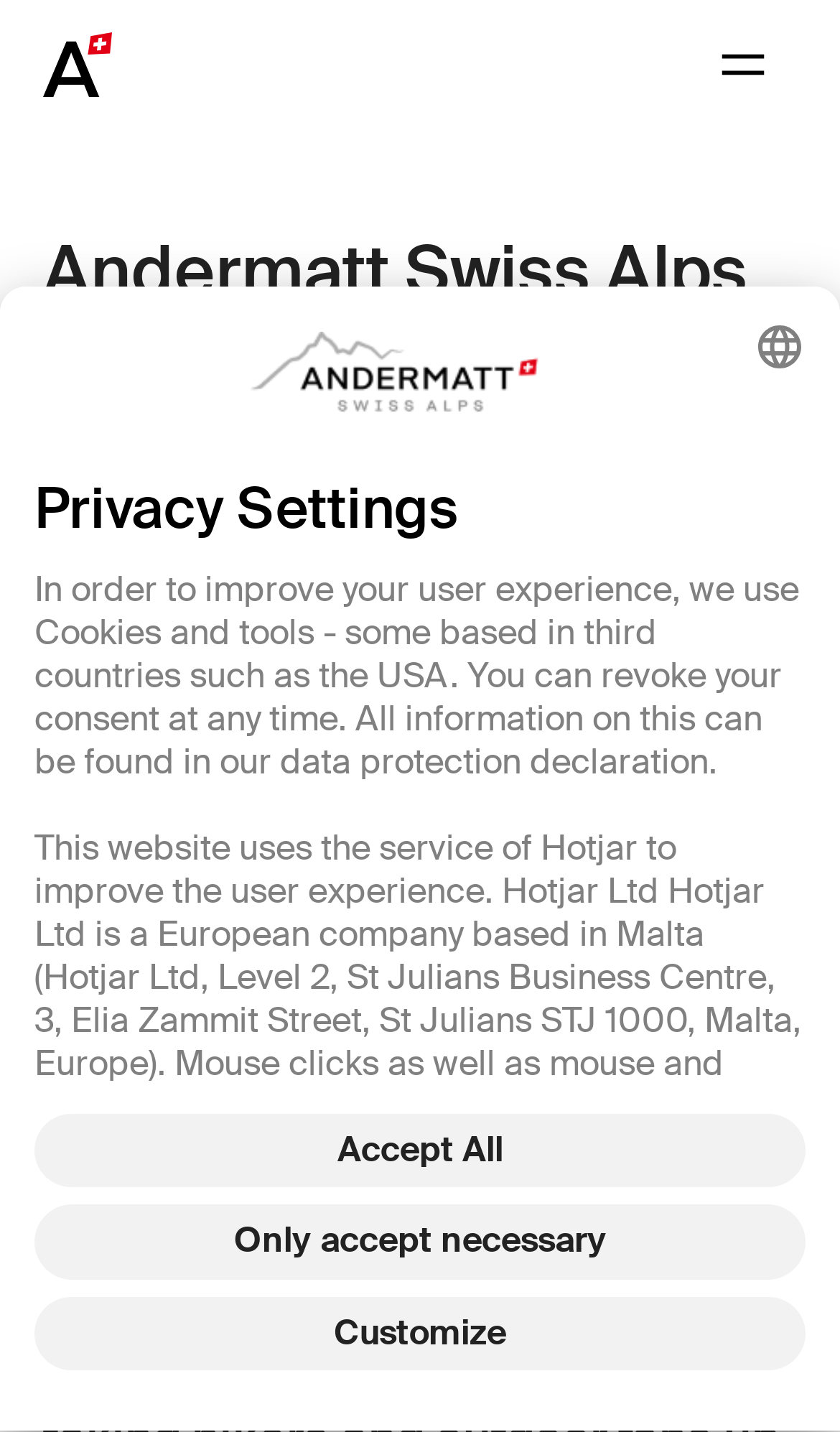Provide a brief response to the question below using one word or phrase:
How many buttons are in the privacy settings dialog?

4